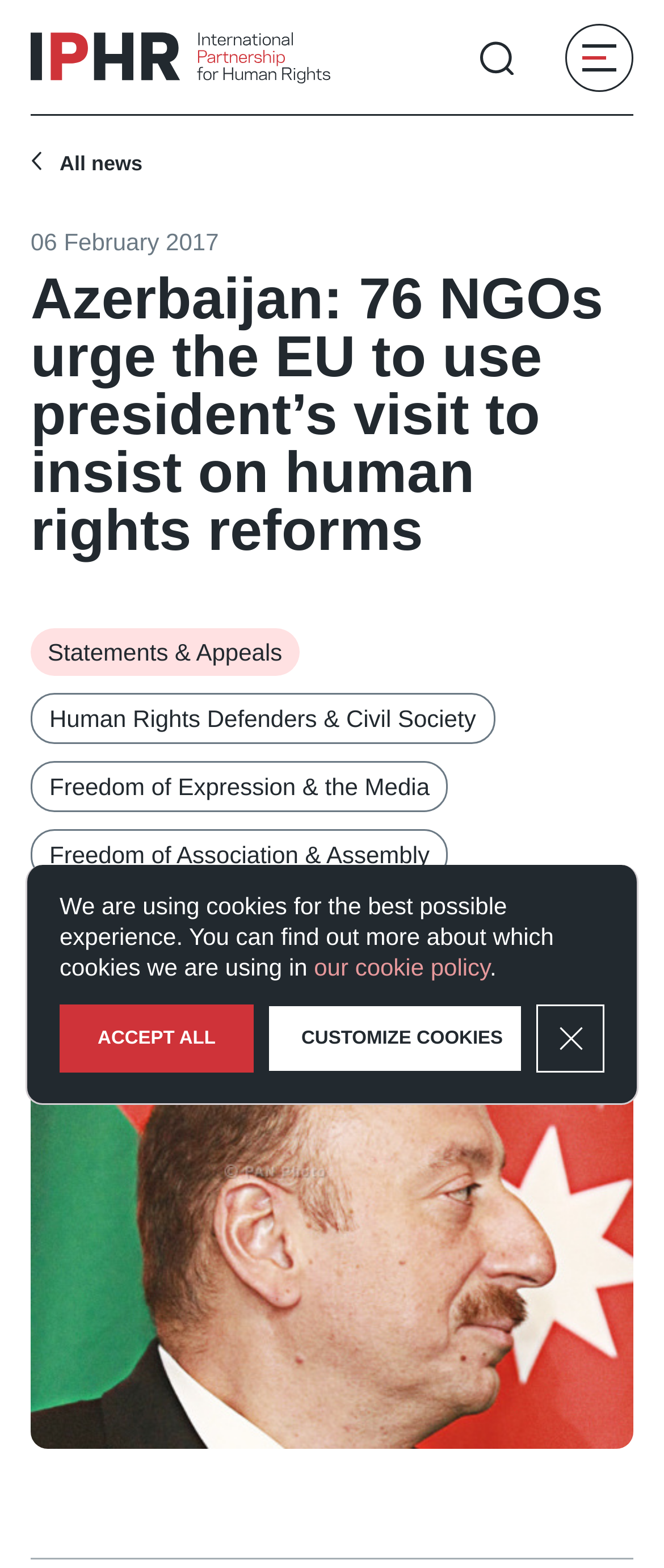Please specify the bounding box coordinates of the region to click in order to perform the following instruction: "Click the link to human rights defenders".

[0.046, 0.442, 0.745, 0.474]